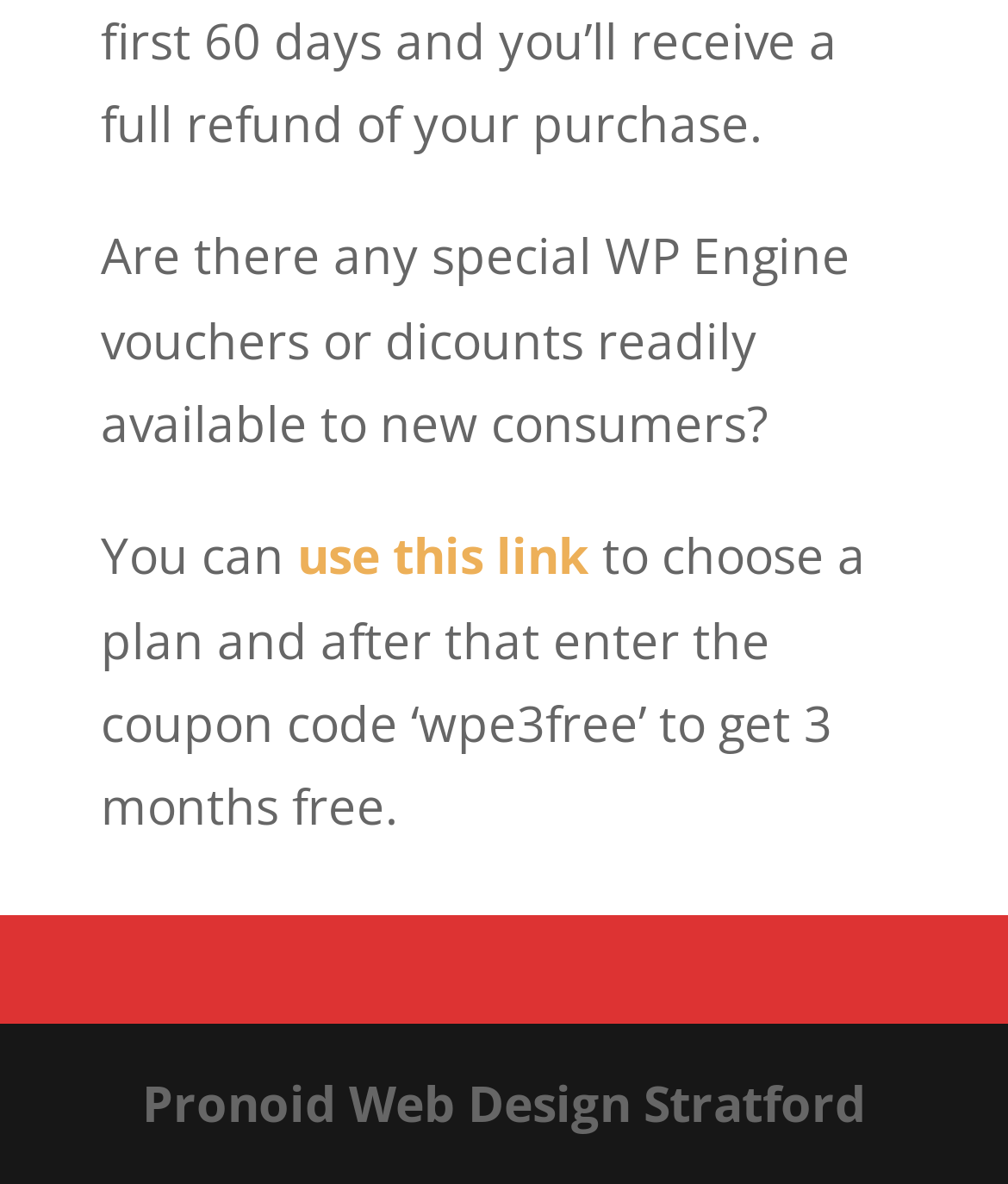Predict the bounding box for the UI component with the following description: "use this link".

[0.295, 0.442, 0.585, 0.499]